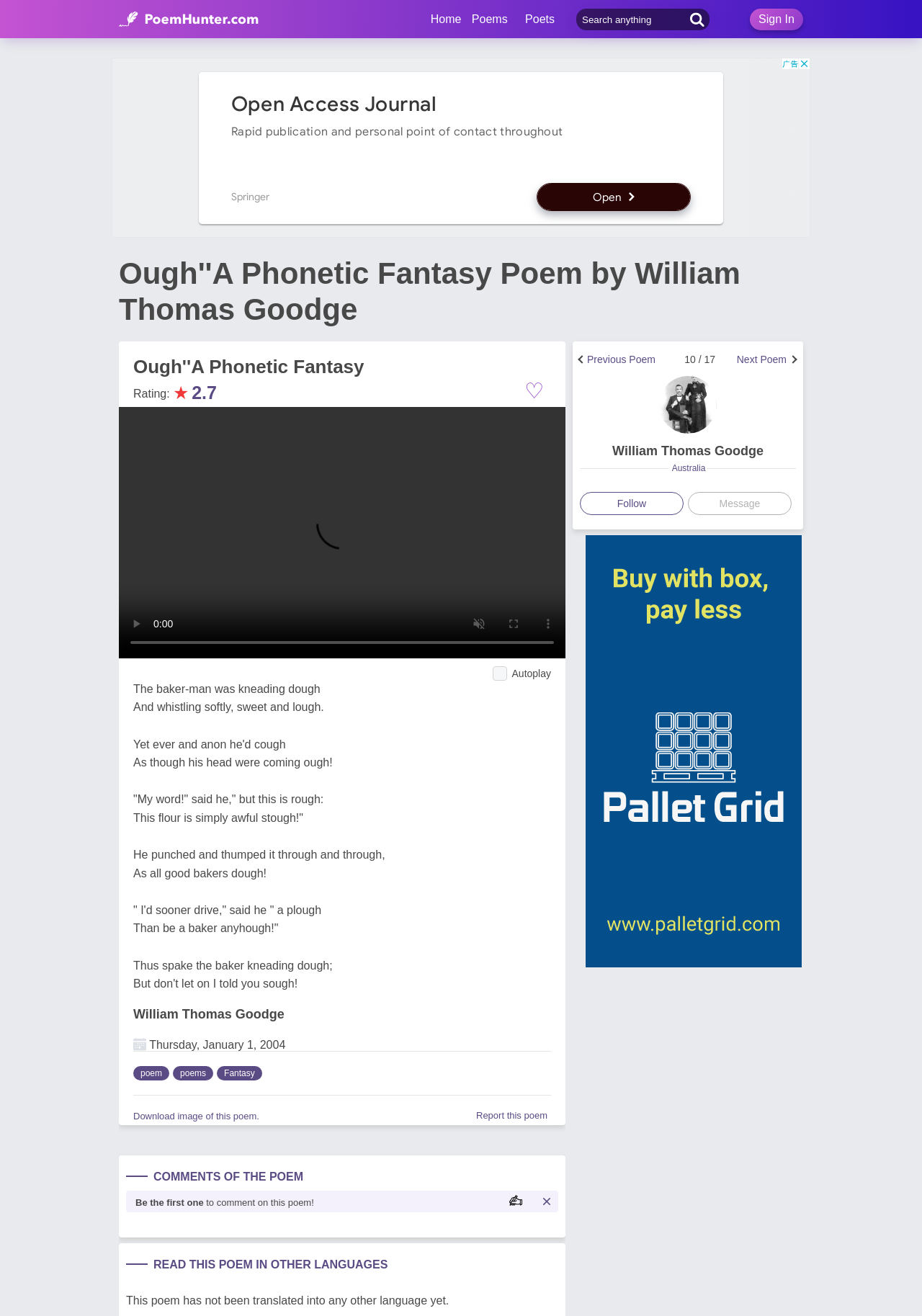What is the current state of the video controls?
Using the screenshot, give a one-word or short phrase answer.

Disabled